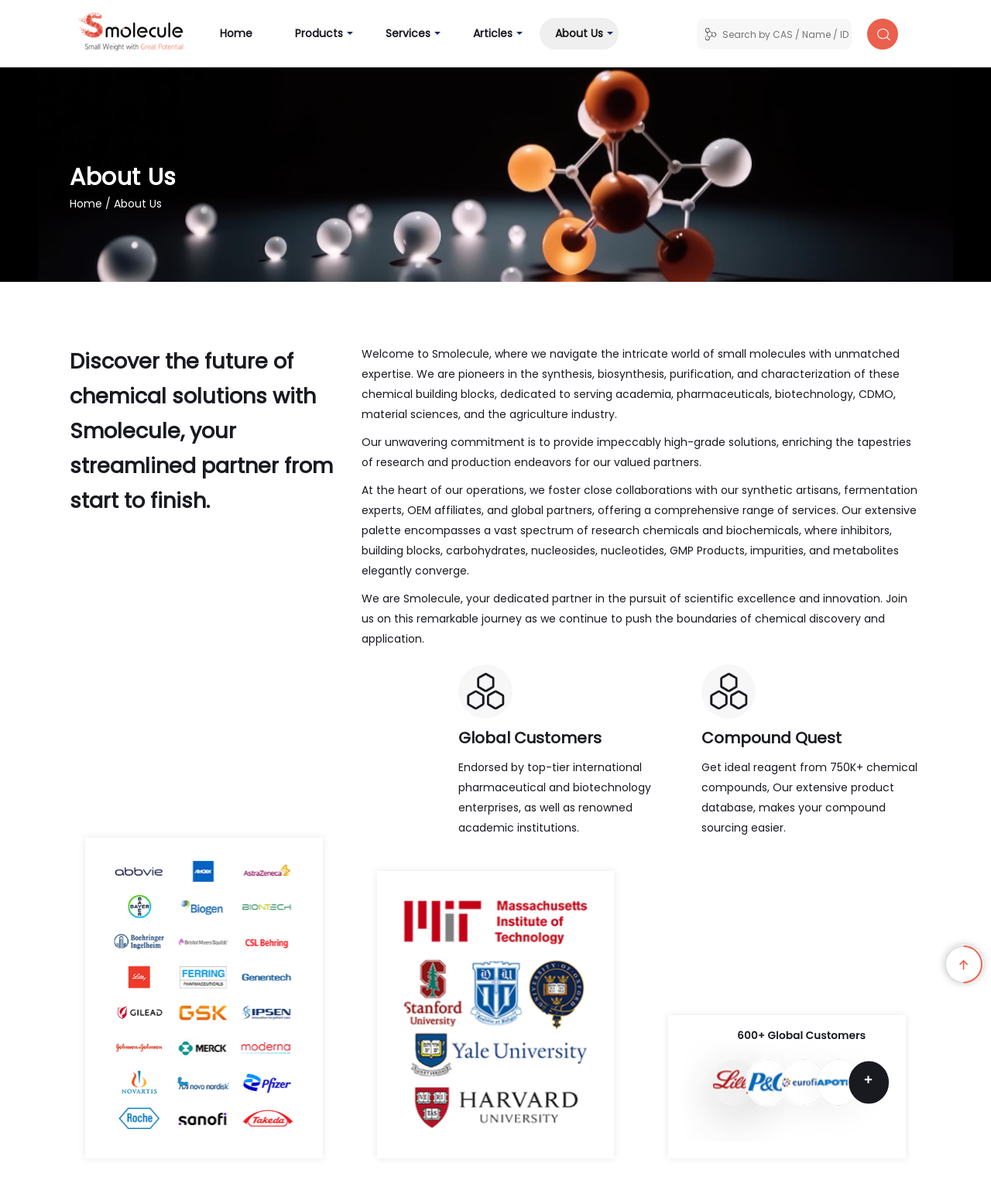What is the name of the company?
We need a detailed and meticulous answer to the question.

The name of the company can be found in the static text 'About Us | Smolecule' at the top of the webpage, which is also the title of the webpage. Additionally, the name 'Smolecule' is mentioned multiple times throughout the webpage, indicating that it is the name of the company.